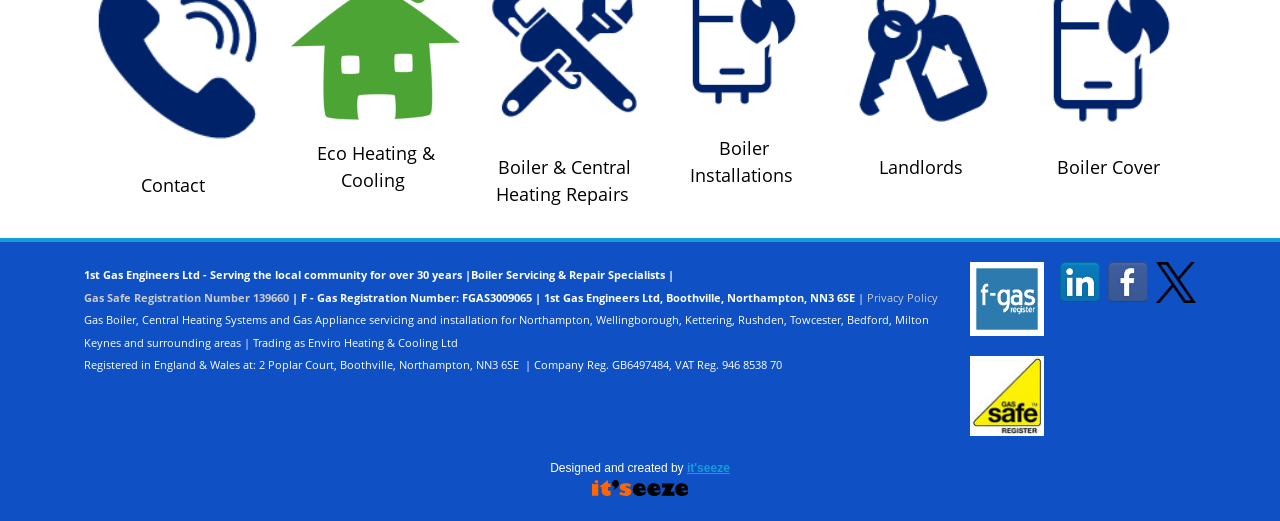Determine the bounding box coordinates of the clickable element to achieve the following action: 'Click the HOME link'. Provide the coordinates as four float values between 0 and 1, formatted as [left, top, right, bottom].

None